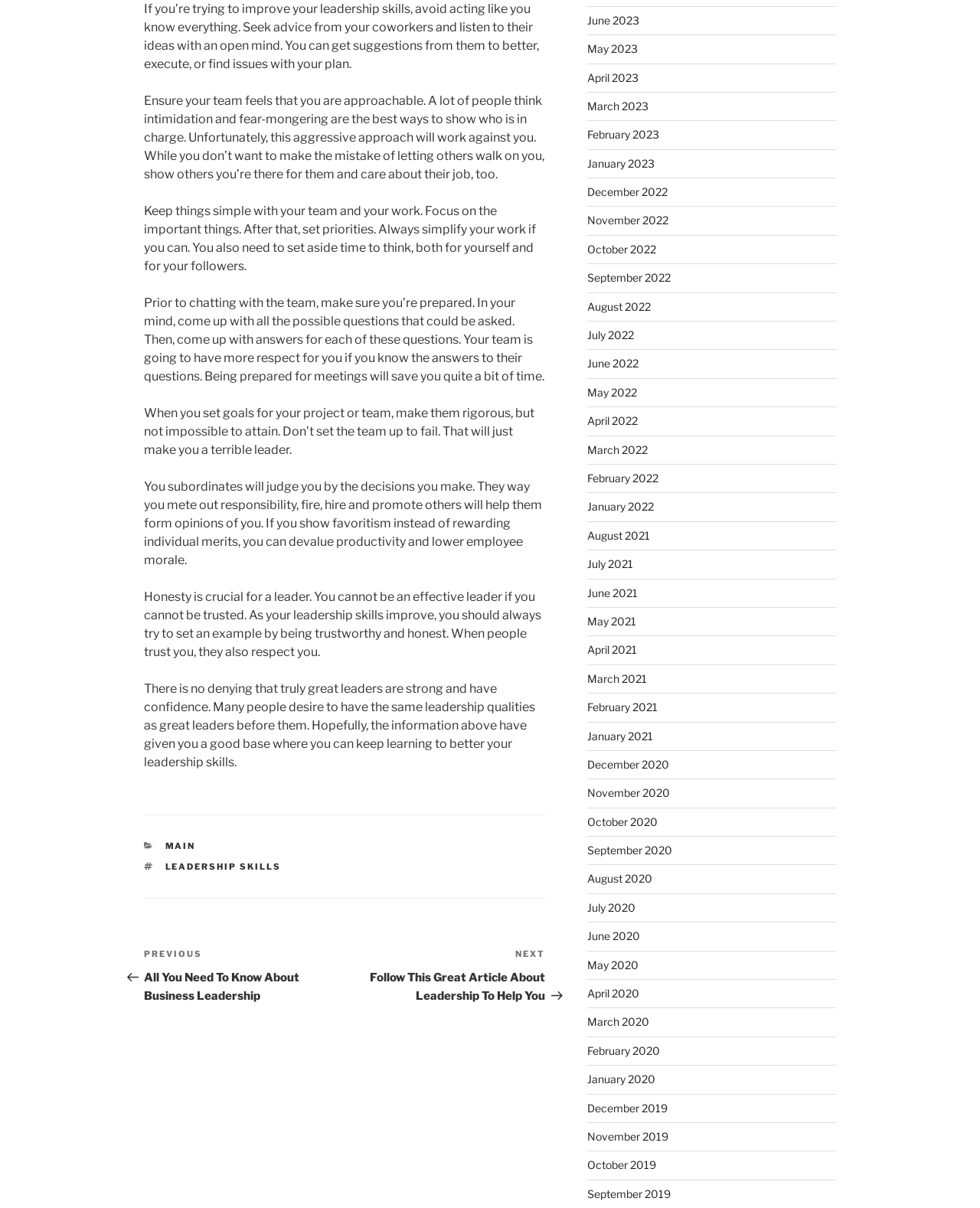What is the main topic of the webpage?
Answer the question based on the image using a single word or a brief phrase.

Leadership skills